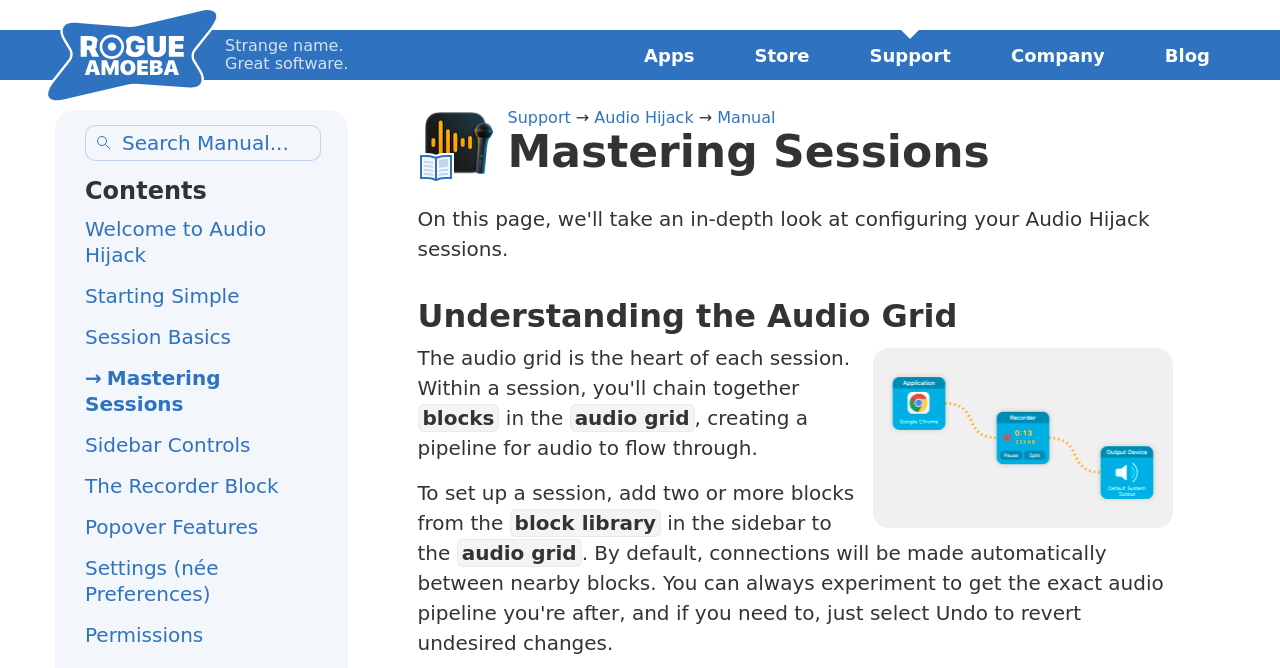What is the name of the company?
Carefully analyze the image and provide a detailed answer to the question.

The company name is obtained from the link element with the text 'Rogue Amoeba' at the top left corner of the webpage, which is also the logo of the company.